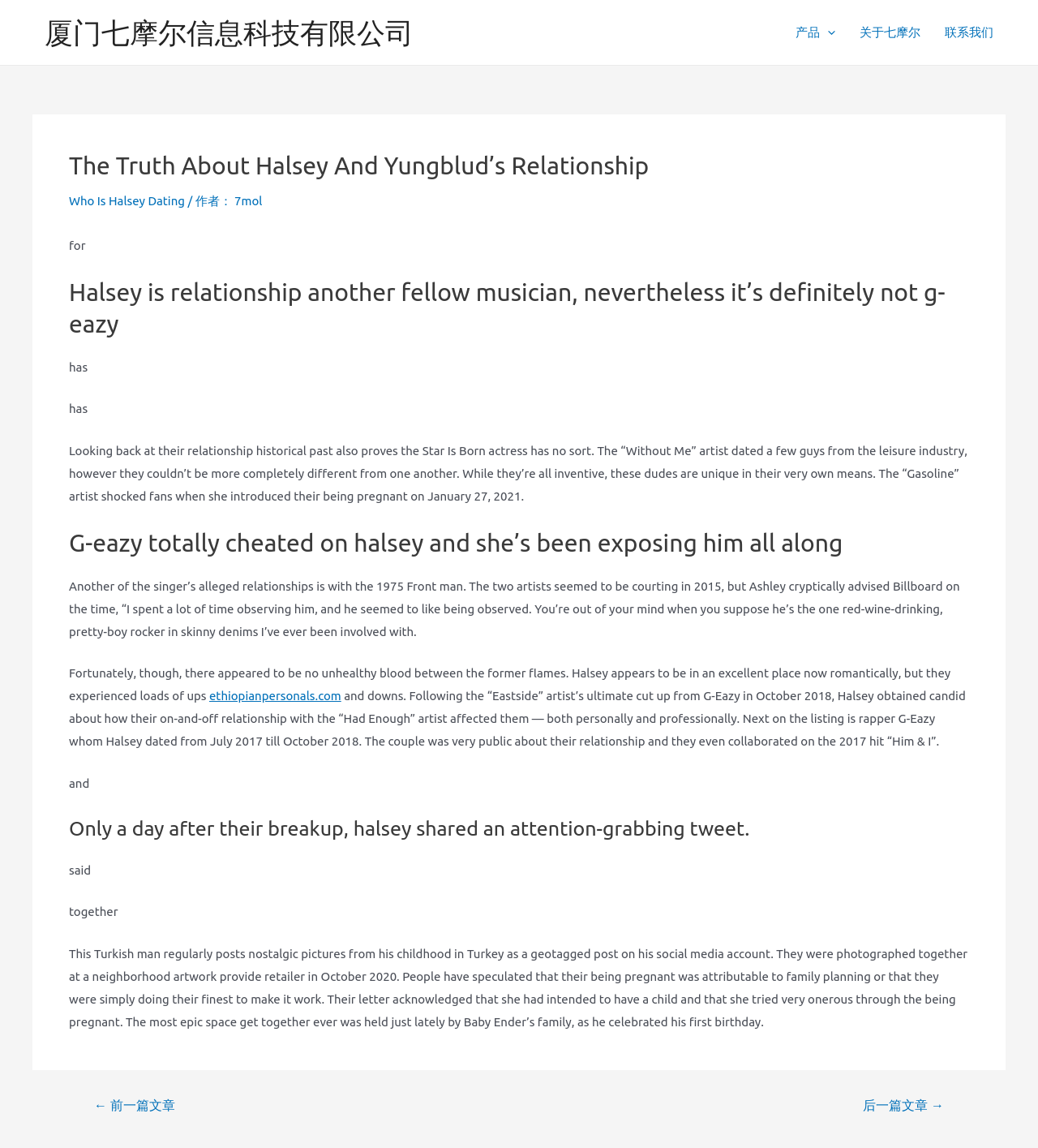What is the name of the band whose frontman Halsey allegedly dated?
Examine the webpage screenshot and provide an in-depth answer to the question.

According to the webpage, Halsey allegedly dated the frontman of the band 'The 1975' in 2015.